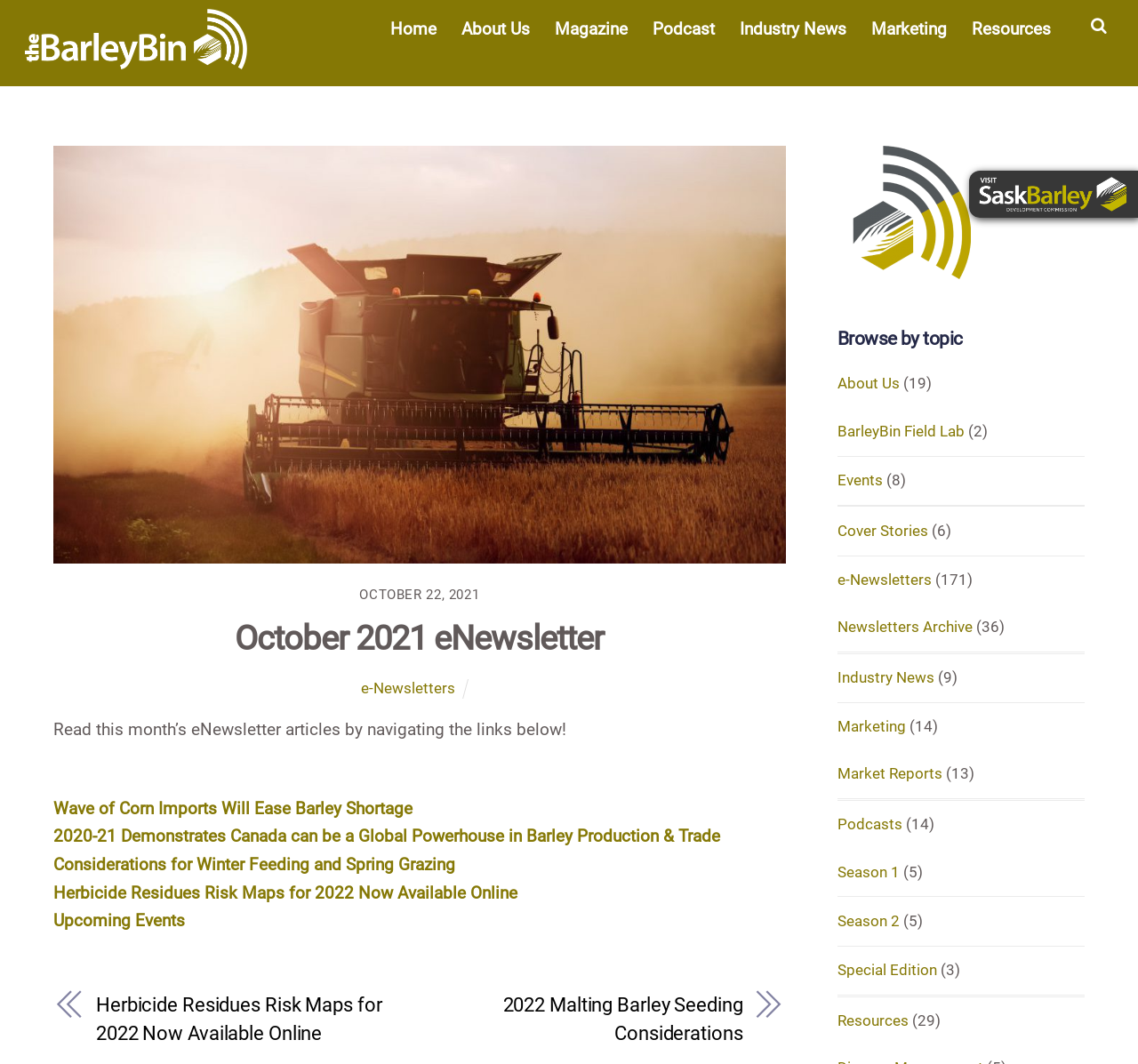Using the information shown in the image, answer the question with as much detail as possible: What is the topic of the 'Browse by topic' section?

The 'Browse by topic' section lists various topics, including 'About Us', 'BarleyBin Field Lab', 'Events', and so on, which can be found by examining the link elements and their corresponding text.